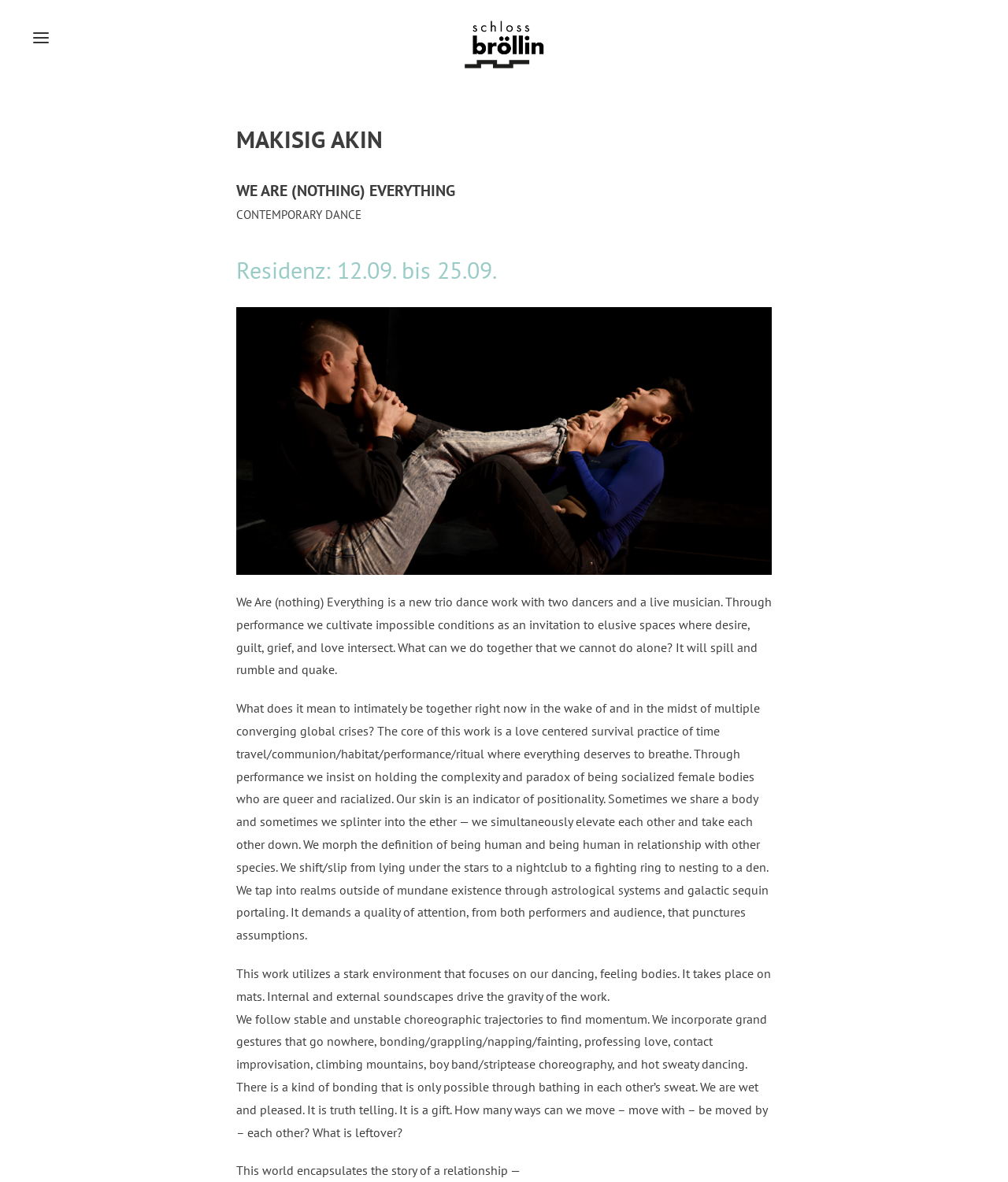Give a complete and precise description of the webpage's appearance.

The webpage is about MAKISIG, a contemporary dance project, specifically a trio dance work called "We Are (nothing) Everything" that will be performed at Schloss Bröllin. 

At the top left corner, there is a button labeled "Menu". 

On the top center of the page, there is a link to "Schloss Bröllin" accompanied by an image. Below this link, there are several blocks of text. The first block reads "MAKISIG AKIN" and "WE ARE (NOTHING) EVERYTHING". The text "CONTEMPORARY DANCE" is written in superscript. 

Further down, there is a text block that provides information about the residency, which will take place from 12.09 to 25.09. 

Below this, there is a figure, likely an image, that takes up a significant portion of the page. 

The main content of the page is a lengthy description of the dance work, which explores themes of intimacy, love, grief, and survival in the face of global crises. The text is divided into several paragraphs, each discussing different aspects of the performance, such as the use of stark environments, internal and external soundscapes, and various choreographic trajectories.